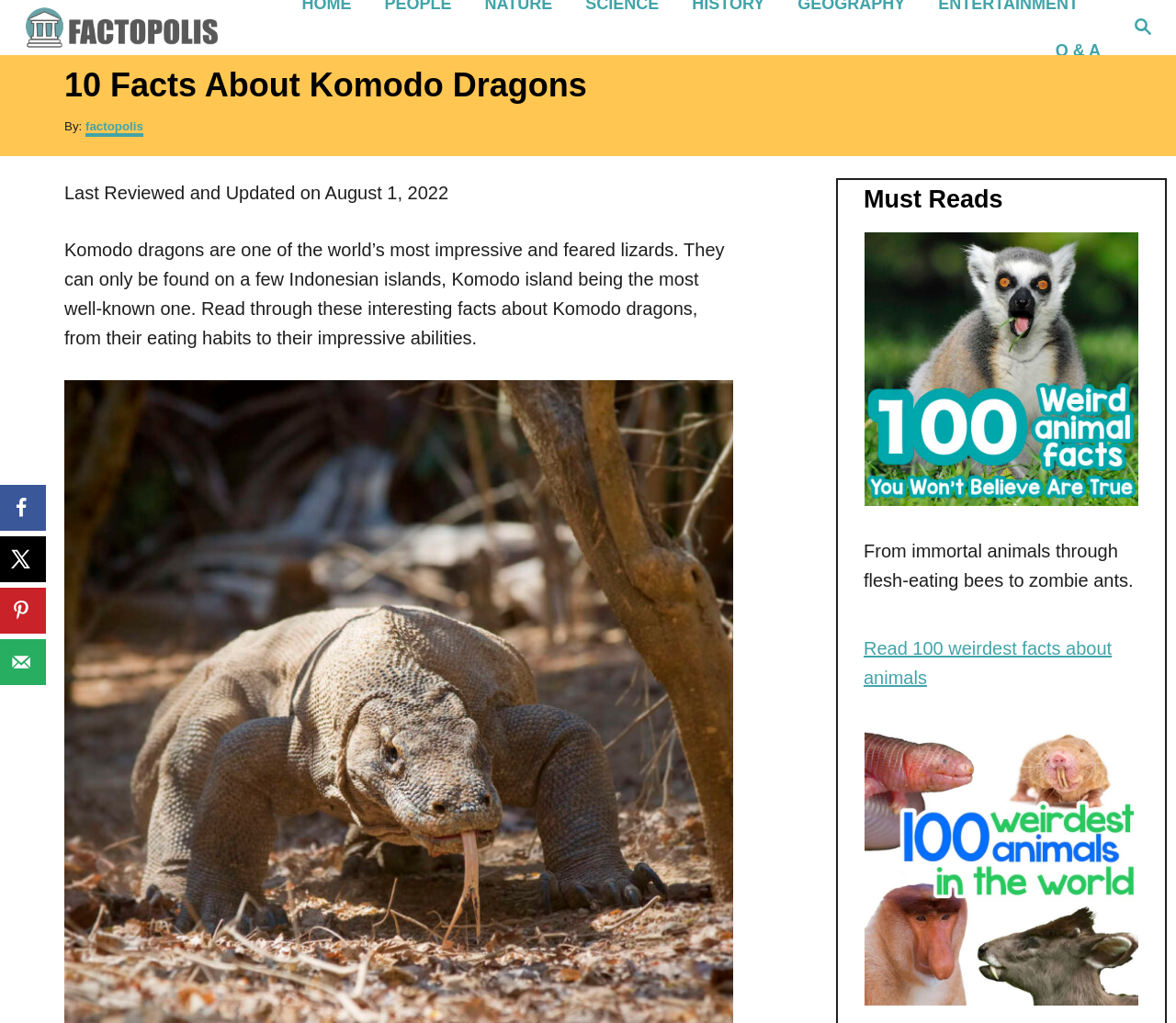Point out the bounding box coordinates of the section to click in order to follow this instruction: "Save to Pinterest".

[0.0, 0.575, 0.039, 0.619]